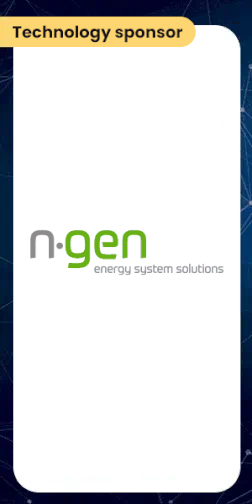Please provide a short answer using a single word or phrase for the question:
What is the theme hinted at in the background?

Futuristic